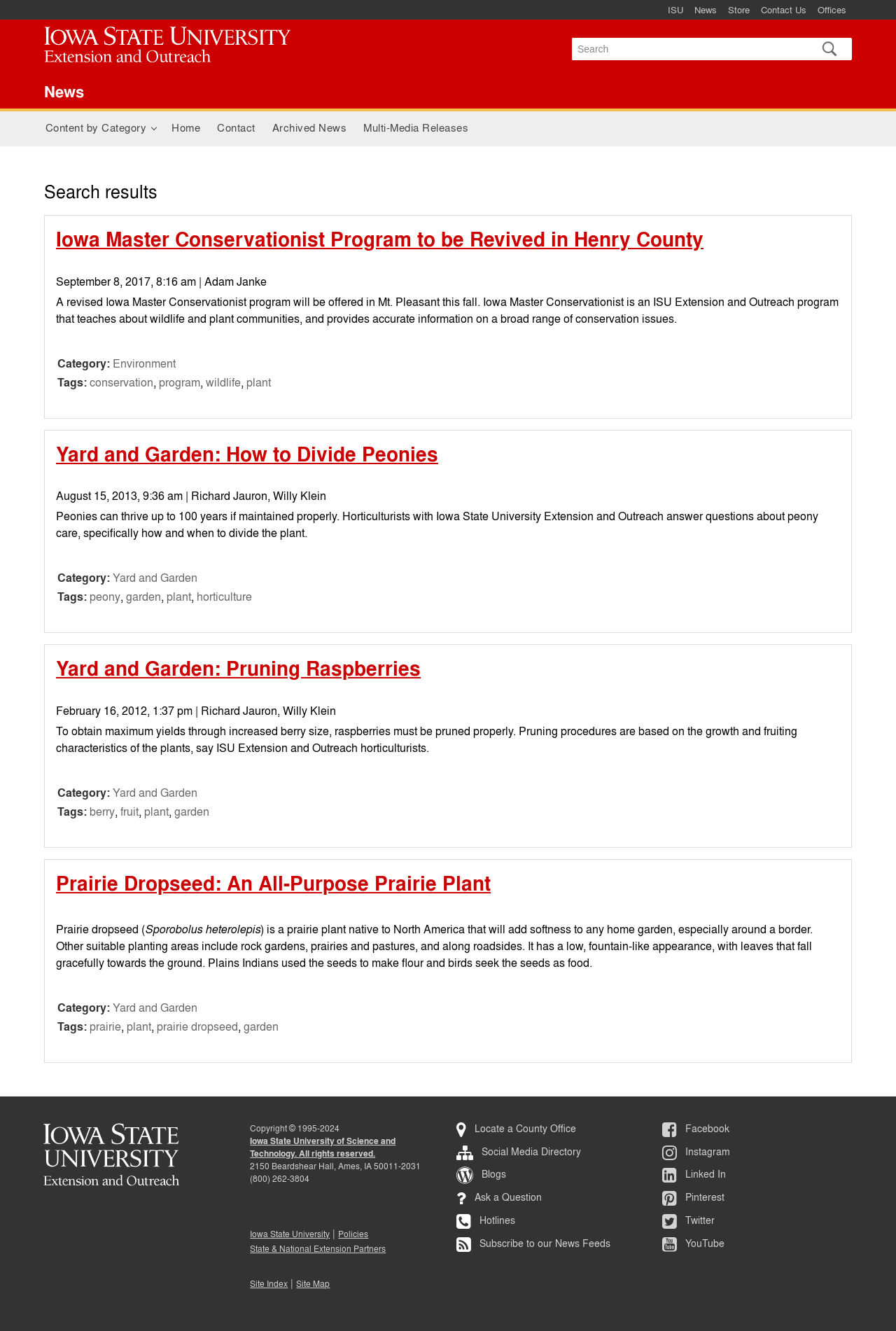Find the bounding box coordinates of the clickable element required to execute the following instruction: "View the 'US Supreme Court Decisions'". Provide the coordinates as four float numbers between 0 and 1, i.e., [left, top, right, bottom].

None